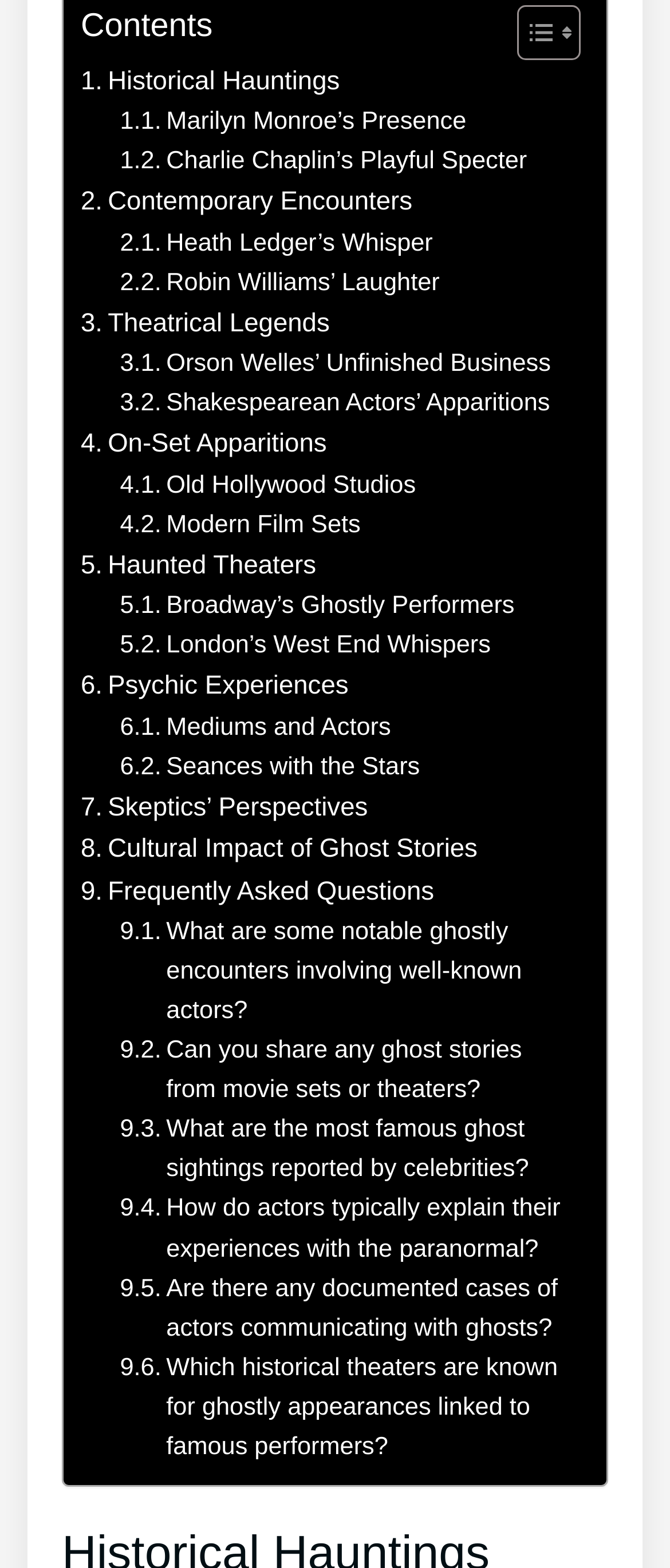Provide the bounding box coordinates in the format (top-left x, top-left y, bottom-right x, bottom-right y). All values are floating point numbers between 0 and 1. Determine the bounding box coordinate of the UI element described as: Cultural Impact of Ghost Stories

[0.121, 0.529, 0.713, 0.556]